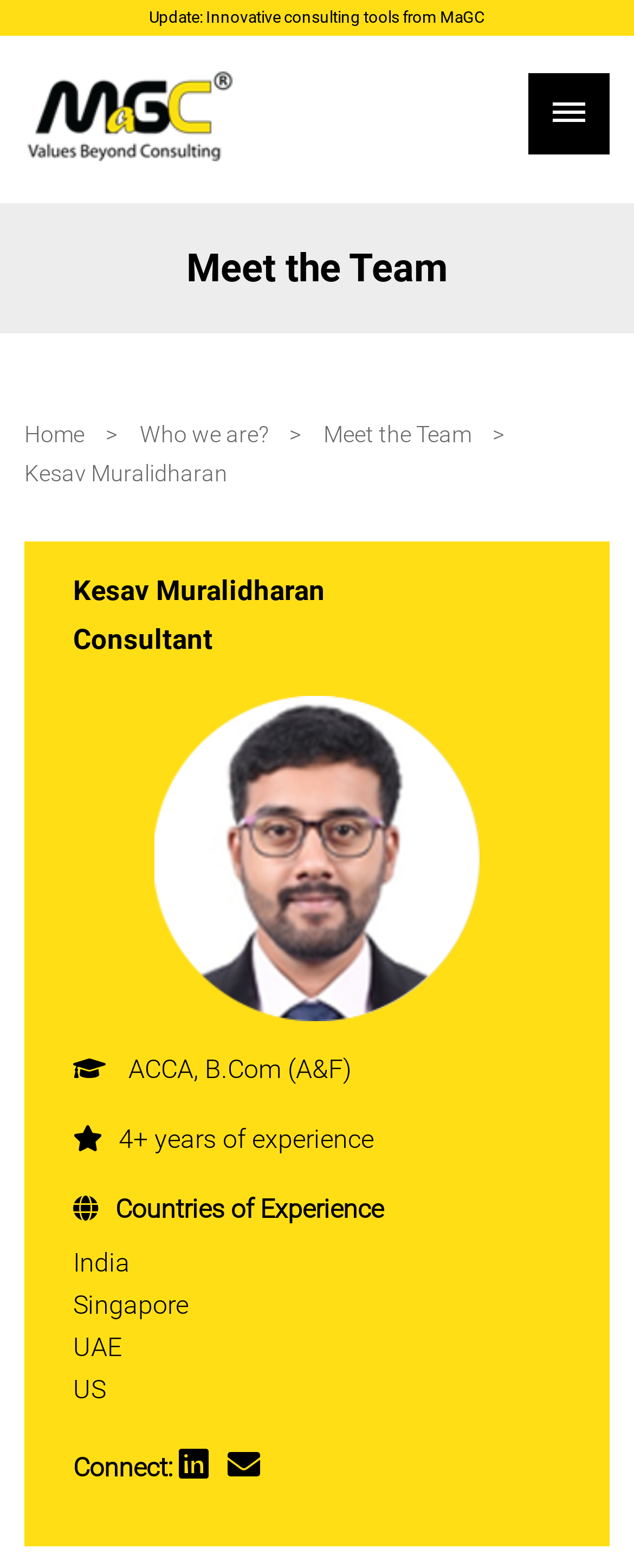Please identify the bounding box coordinates of the area I need to click to accomplish the following instruction: "Click on 'Update: Innovative consulting tools from MaGC'".

[0.235, 0.005, 0.765, 0.017]